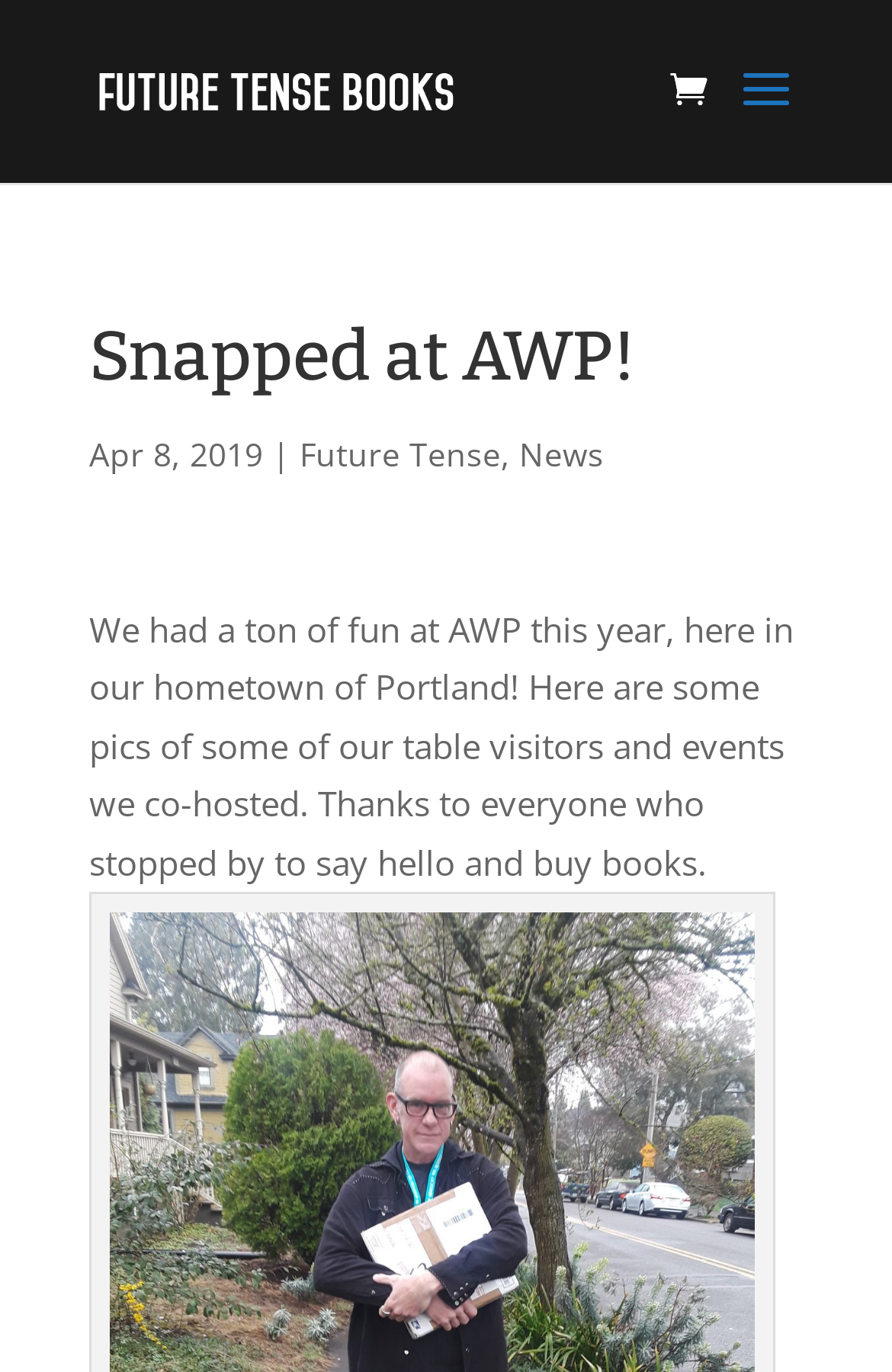What is the date mentioned in the webpage?
Answer the question in as much detail as possible.

The webpage has a StaticText element with the text 'Apr 8, 2019', indicating that this is the date mentioned in the webpage.